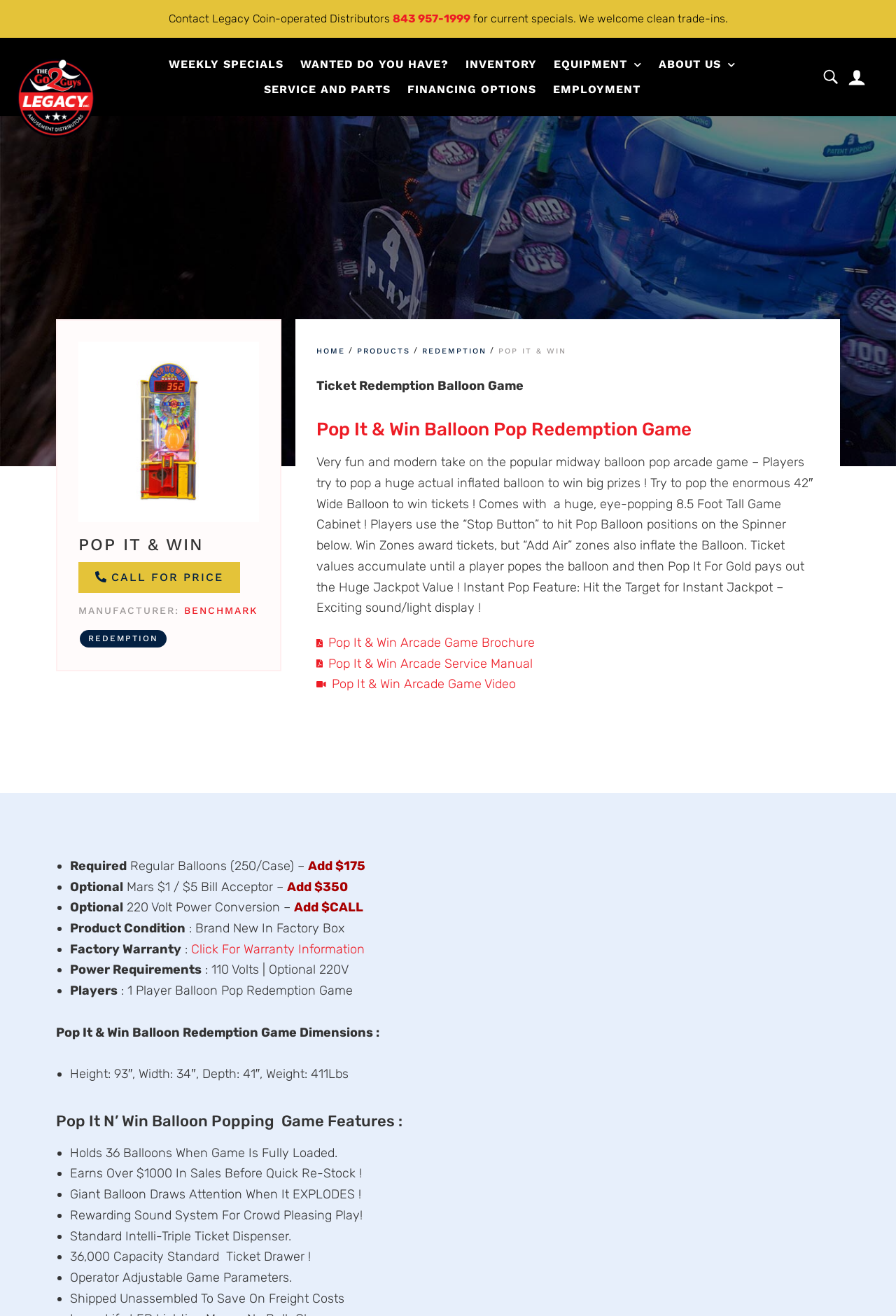Identify the bounding box coordinates of the element to click to follow this instruction: 'Call for price'. Ensure the coordinates are four float values between 0 and 1, provided as [left, top, right, bottom].

[0.088, 0.427, 0.268, 0.45]